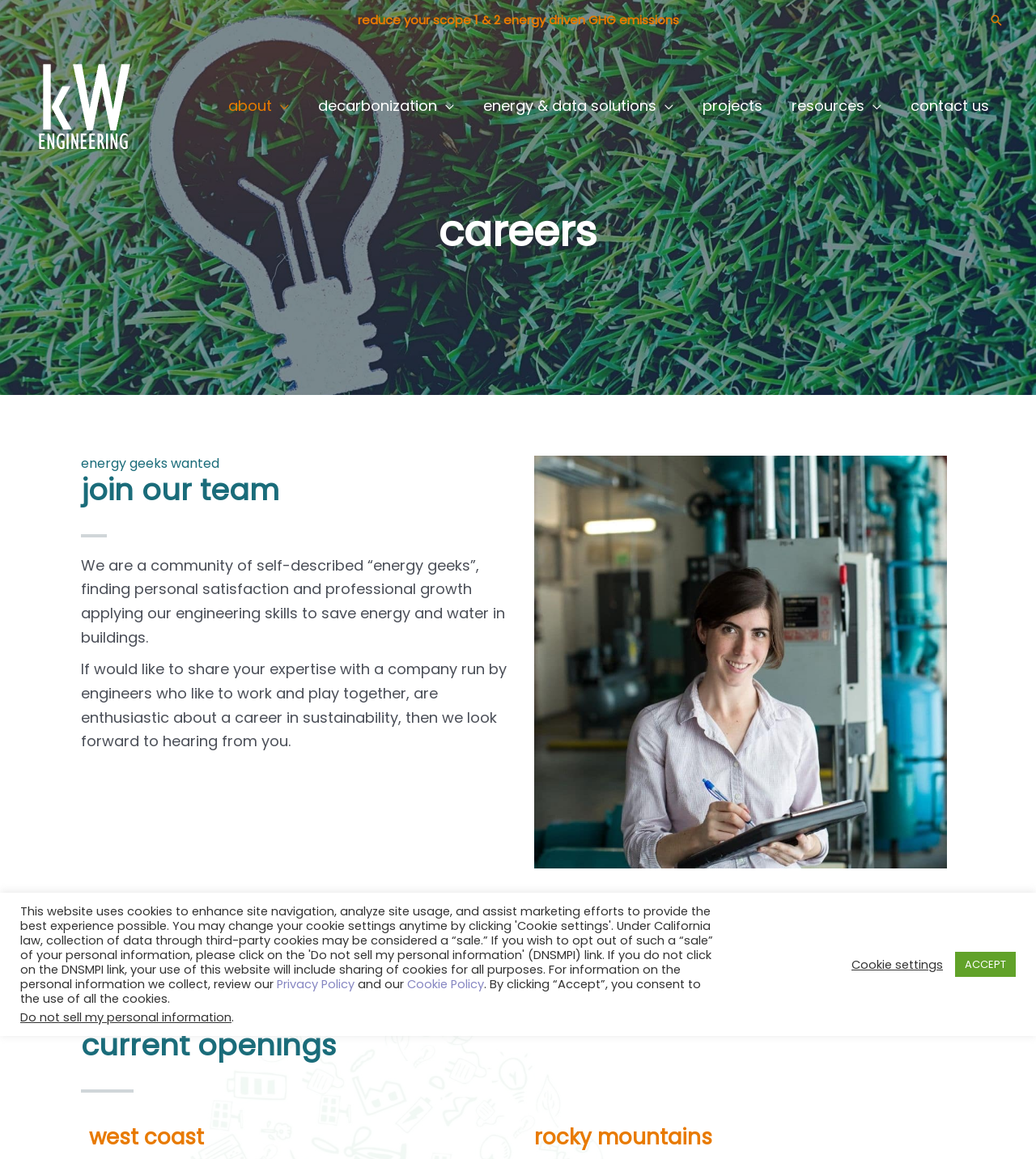Respond to the following question with a brief word or phrase:
What is the theme of the image in the careers section?

Energy efficiency engineer